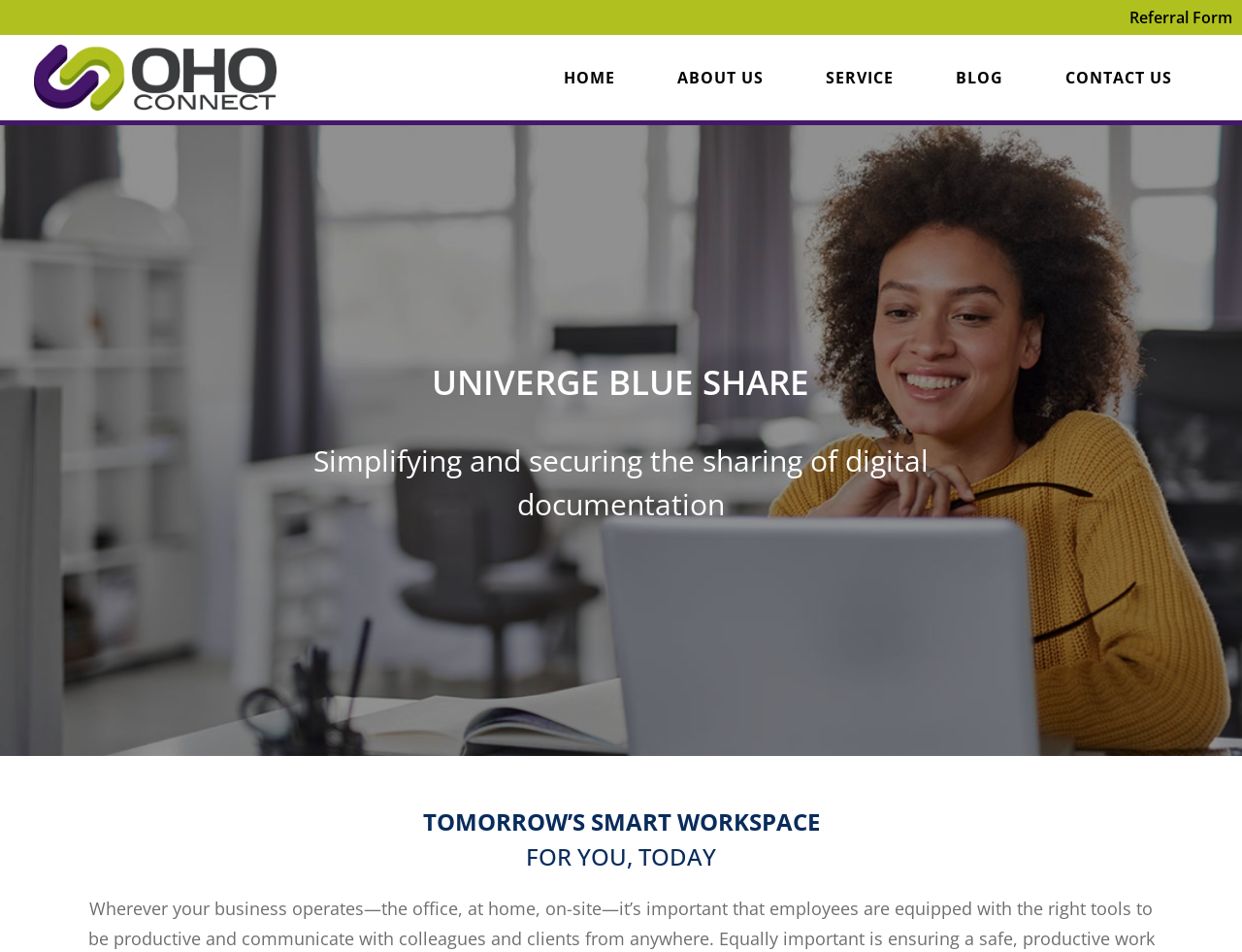How many main navigation links are there?
Please answer the question with as much detail and depth as you can.

I counted the number of links in the navigation menu, which are 'HOME', 'ABOUT US', 'SERVICE', 'BLOG', and 'CONTACT US', totaling 5 main navigation links.